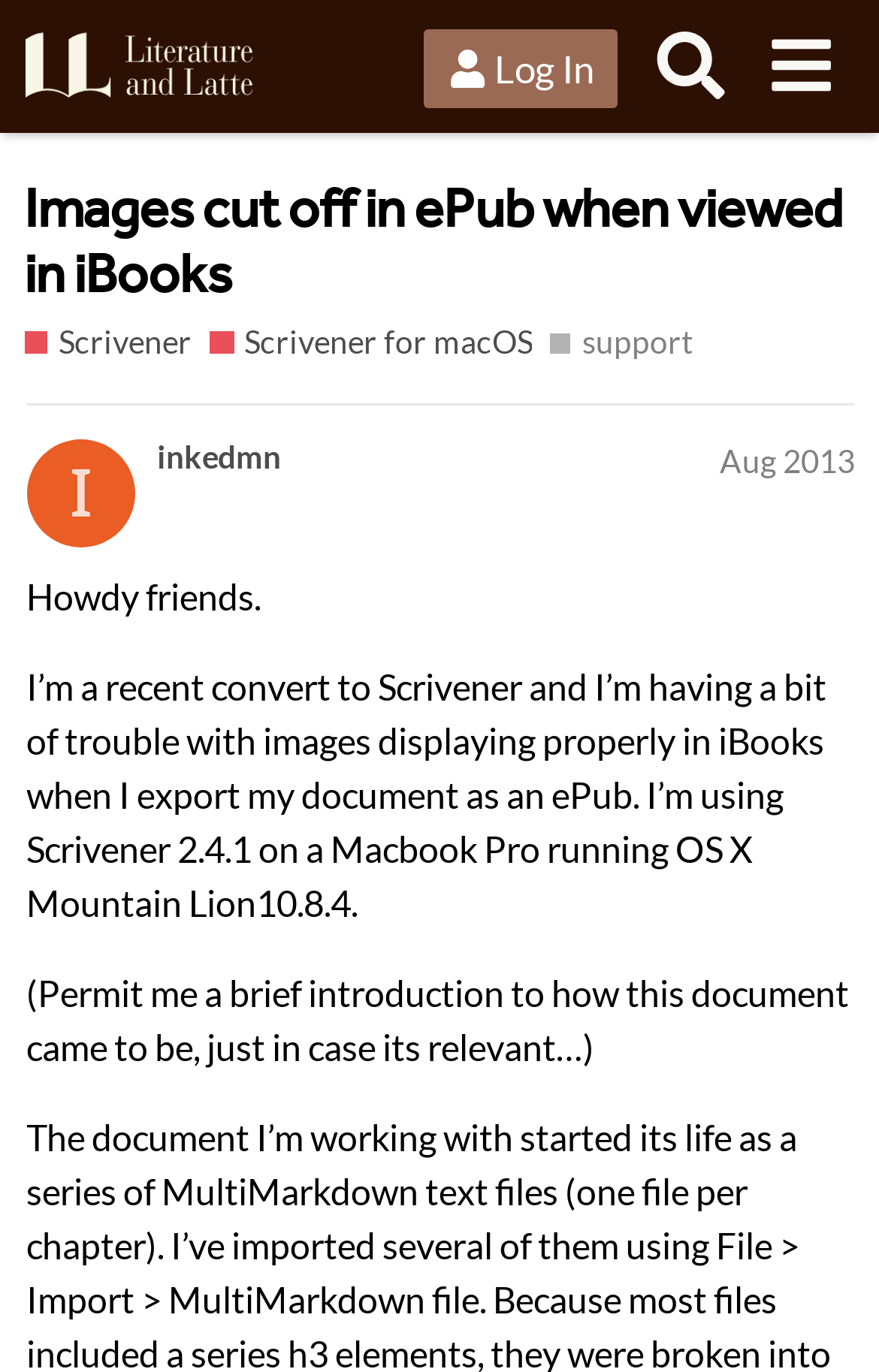Locate the UI element that matches the description inkedmn in the webpage screenshot. Return the bounding box coordinates in the format (top-left x, top-left y, bottom-right x, bottom-right y), with values ranging from 0 to 1.

[0.179, 0.321, 0.32, 0.348]